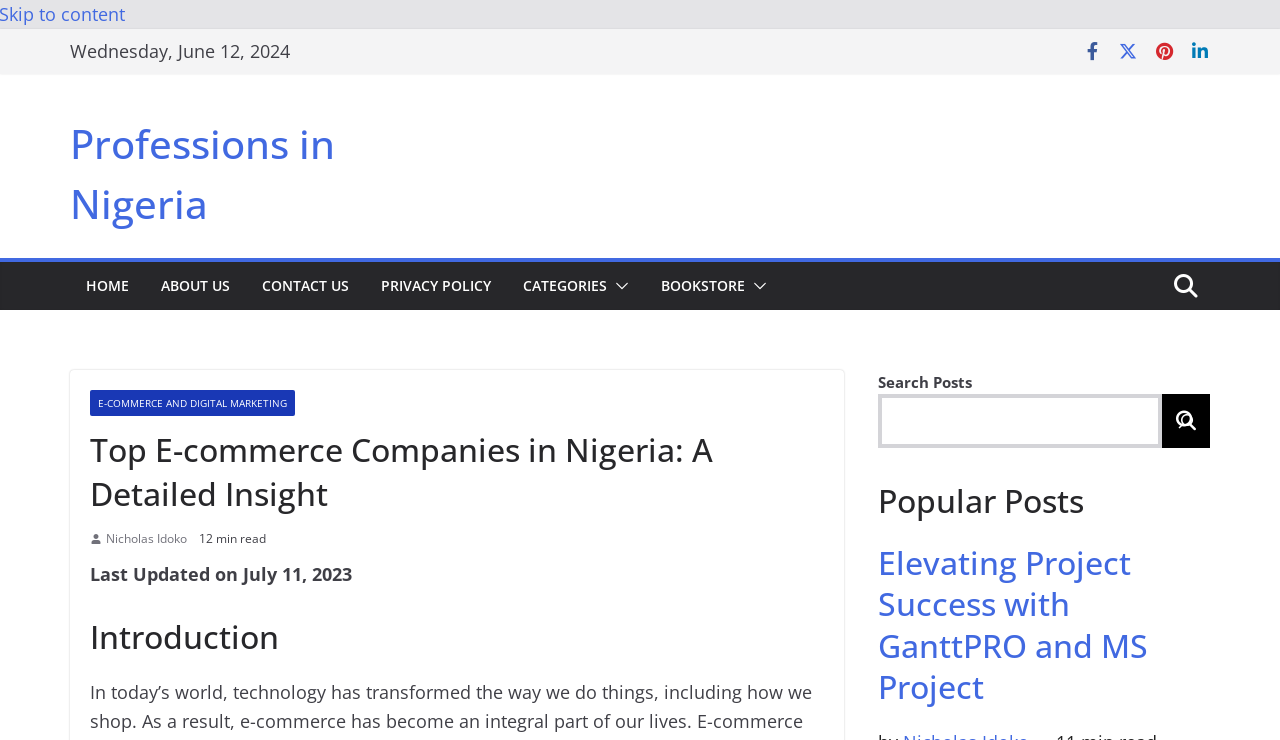Kindly determine the bounding box coordinates of the area that needs to be clicked to fulfill this instruction: "Visit Facebook page".

[0.845, 0.056, 0.861, 0.083]